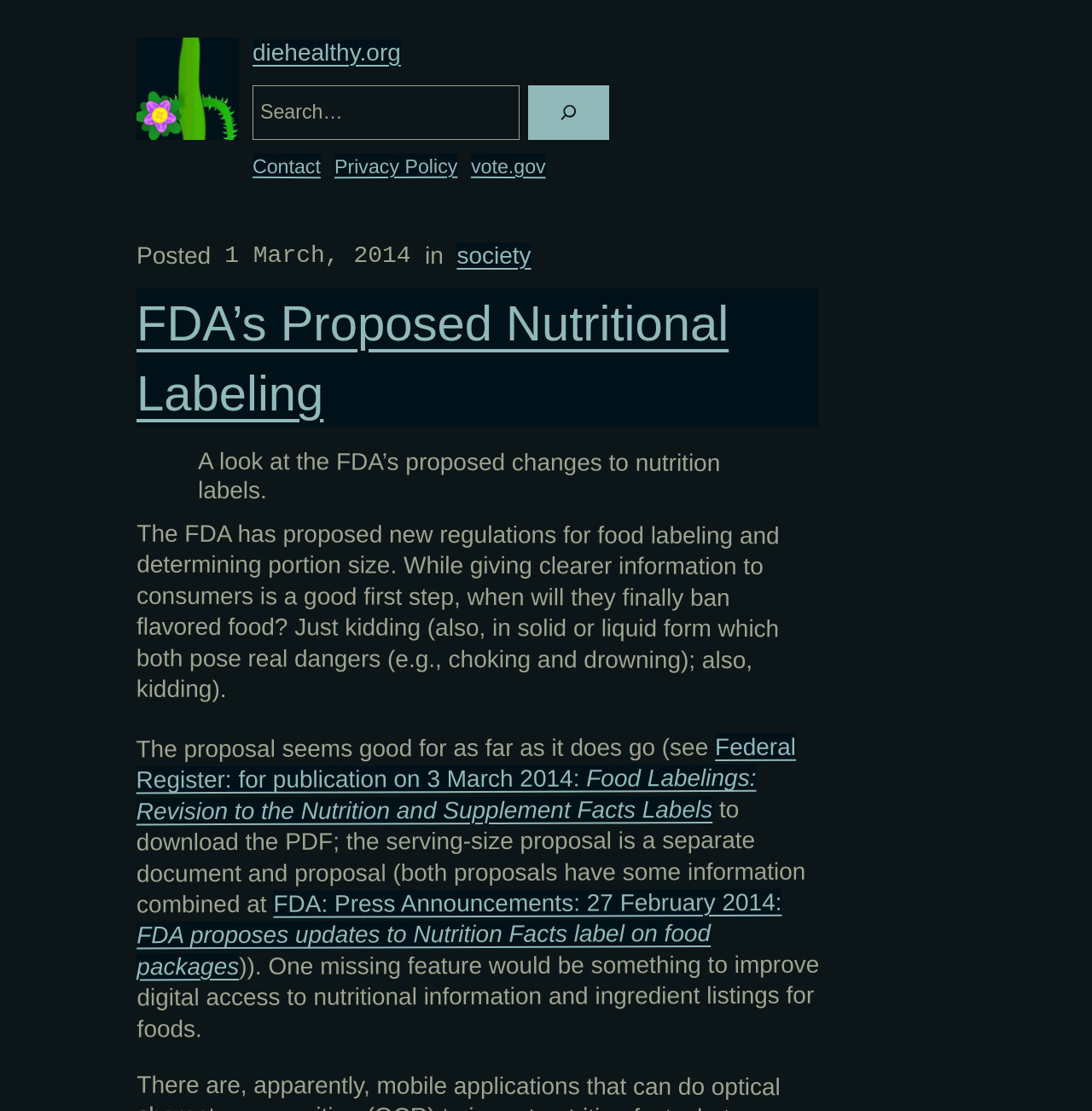Identify the bounding box coordinates for the element you need to click to achieve the following task: "Check the Federal Register link". Provide the bounding box coordinates as four float numbers between 0 and 1, in the form [left, top, right, bottom].

[0.125, 0.66, 0.729, 0.742]